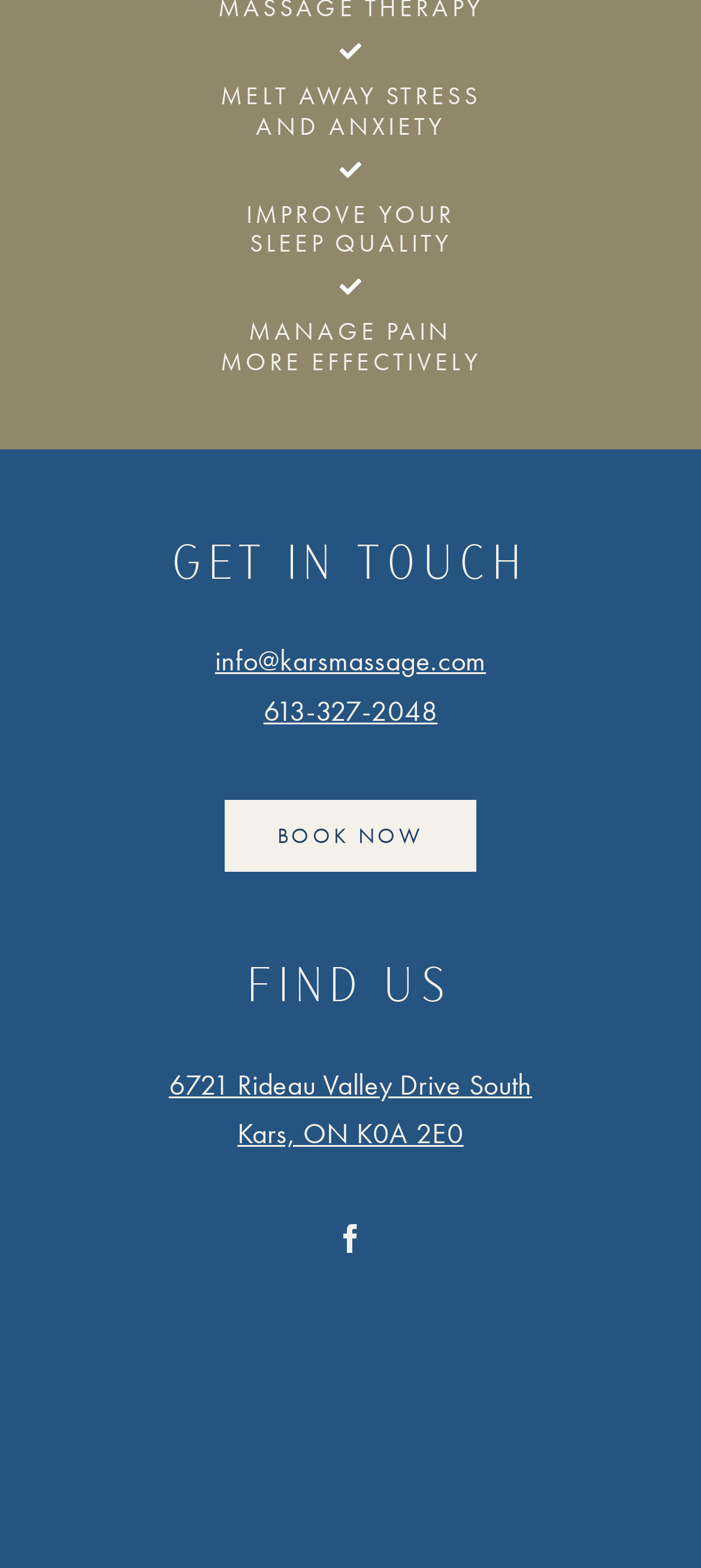What is the location of the massage therapist?
Based on the content of the image, thoroughly explain and answer the question.

The webpage mentions the address '6721 Rideau Valley Drive South Kars, ON K0A 2E0', which indicates that the massage therapist is located in Kars, Ontario.